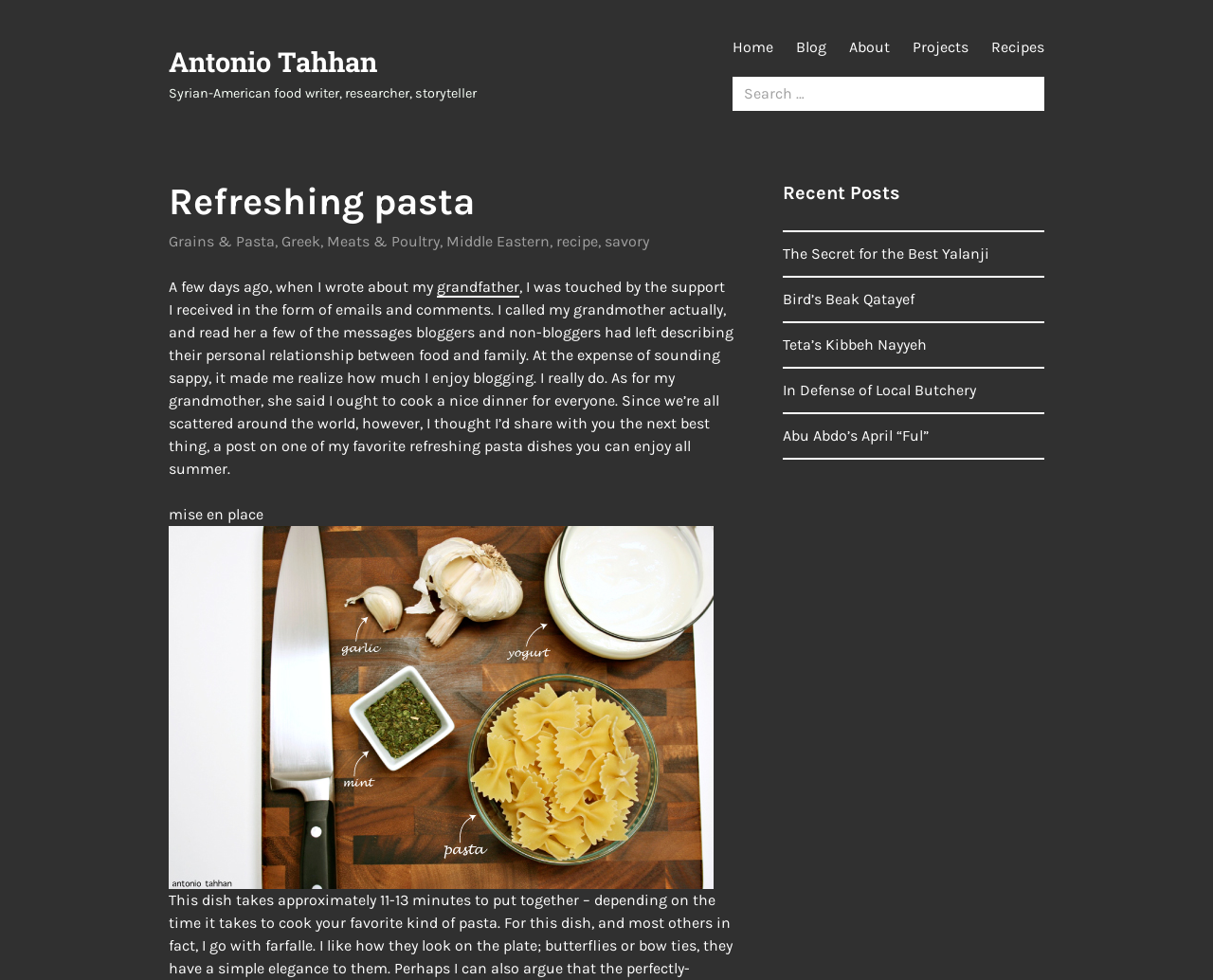Respond with a single word or phrase to the following question:
What is the author's profession?

Food writer